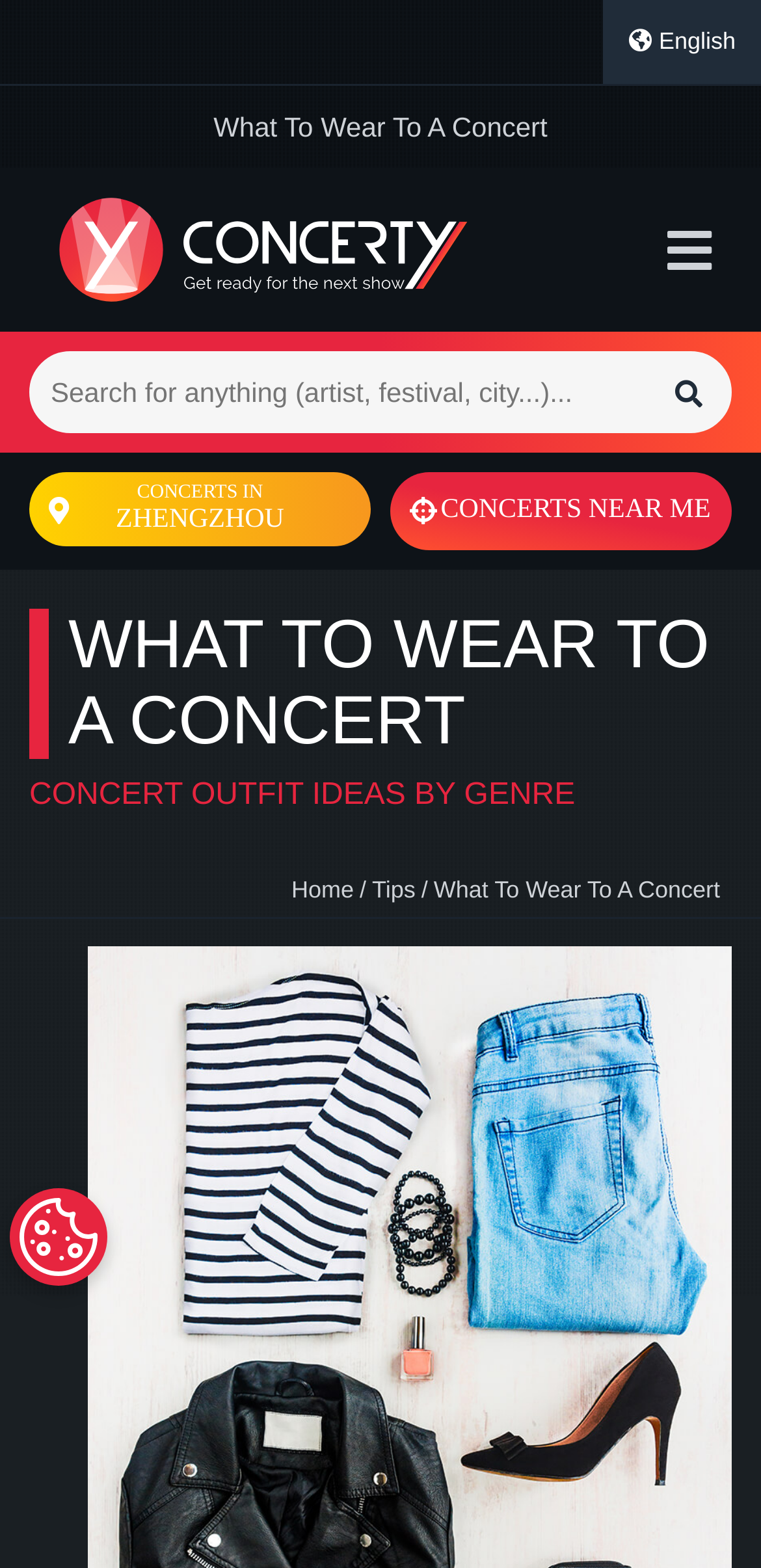Determine the bounding box coordinates of the clickable region to carry out the instruction: "Switch to English".

[0.793, 0.0, 1.0, 0.054]